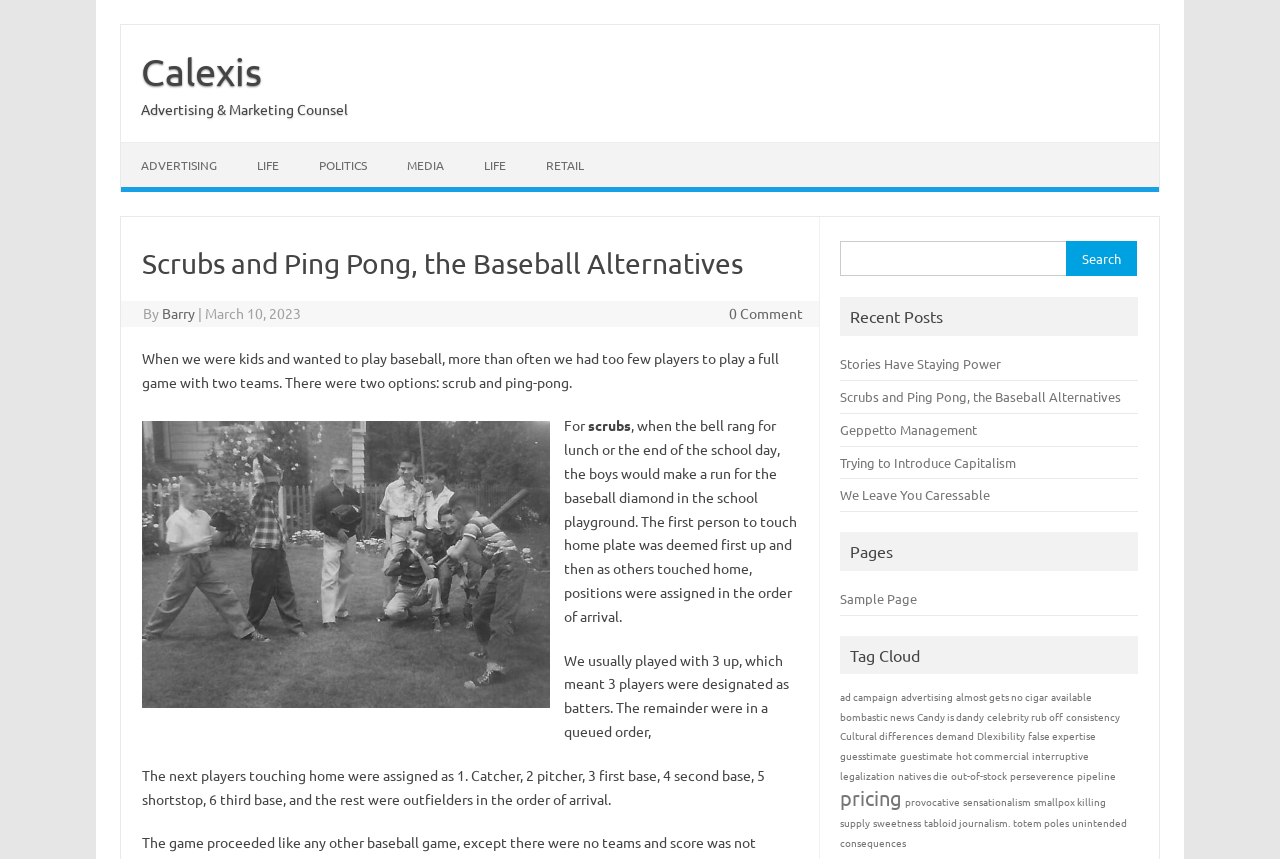How many players were designated as batters in the game?
Using the image, respond with a single word or phrase.

3